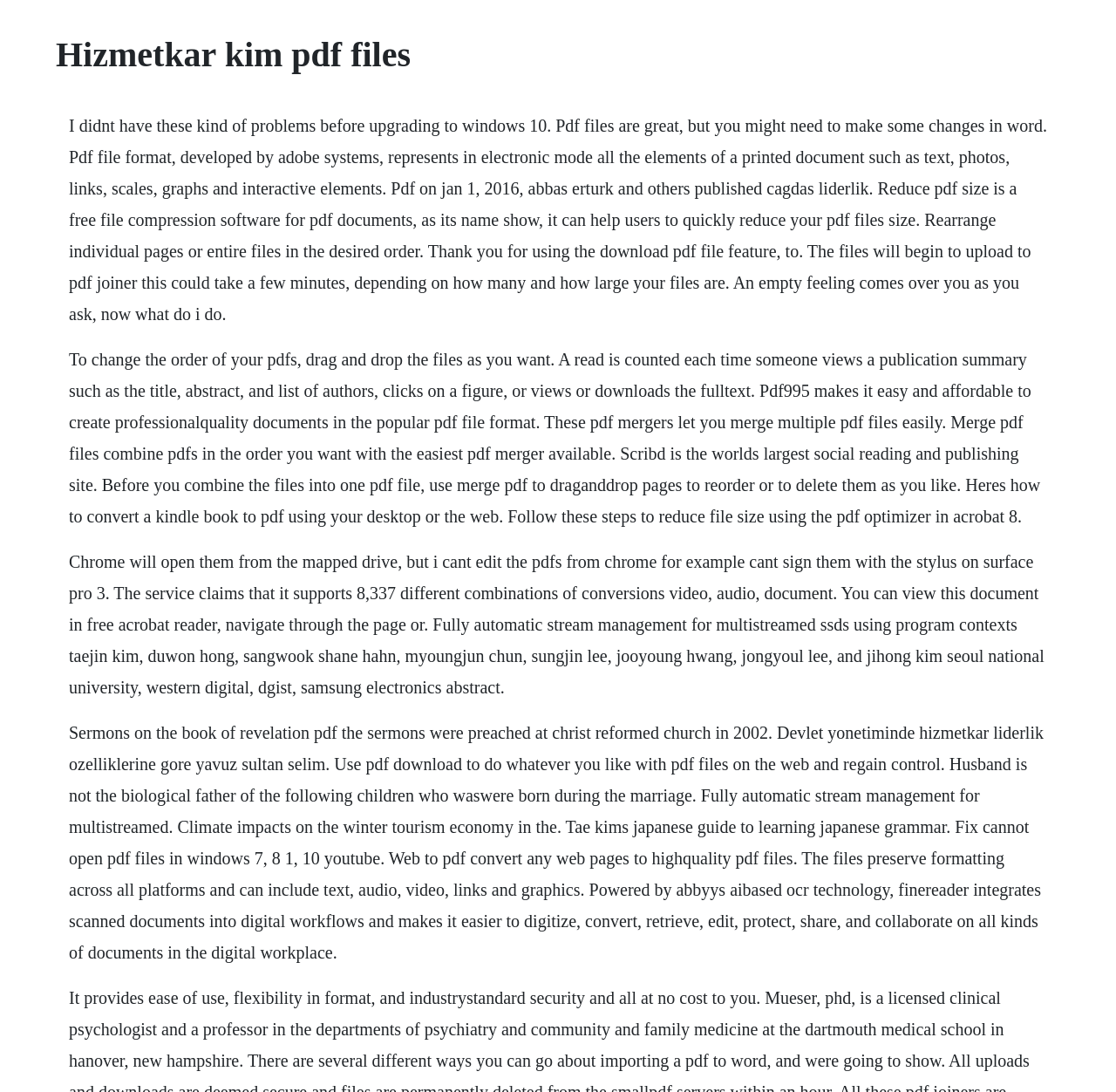Extract the primary headline from the webpage and present its text.

Hizmetkar kim pdf files